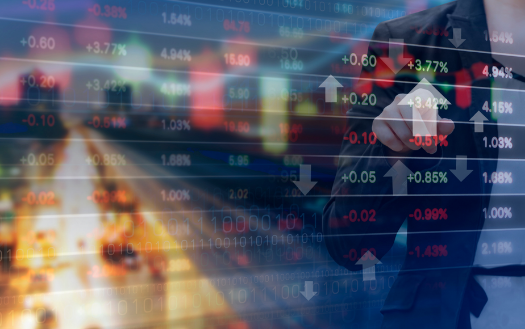Is the person in the image likely a trader or analyst?
Using the image, give a concise answer in the form of a single word or short phrase.

Yes